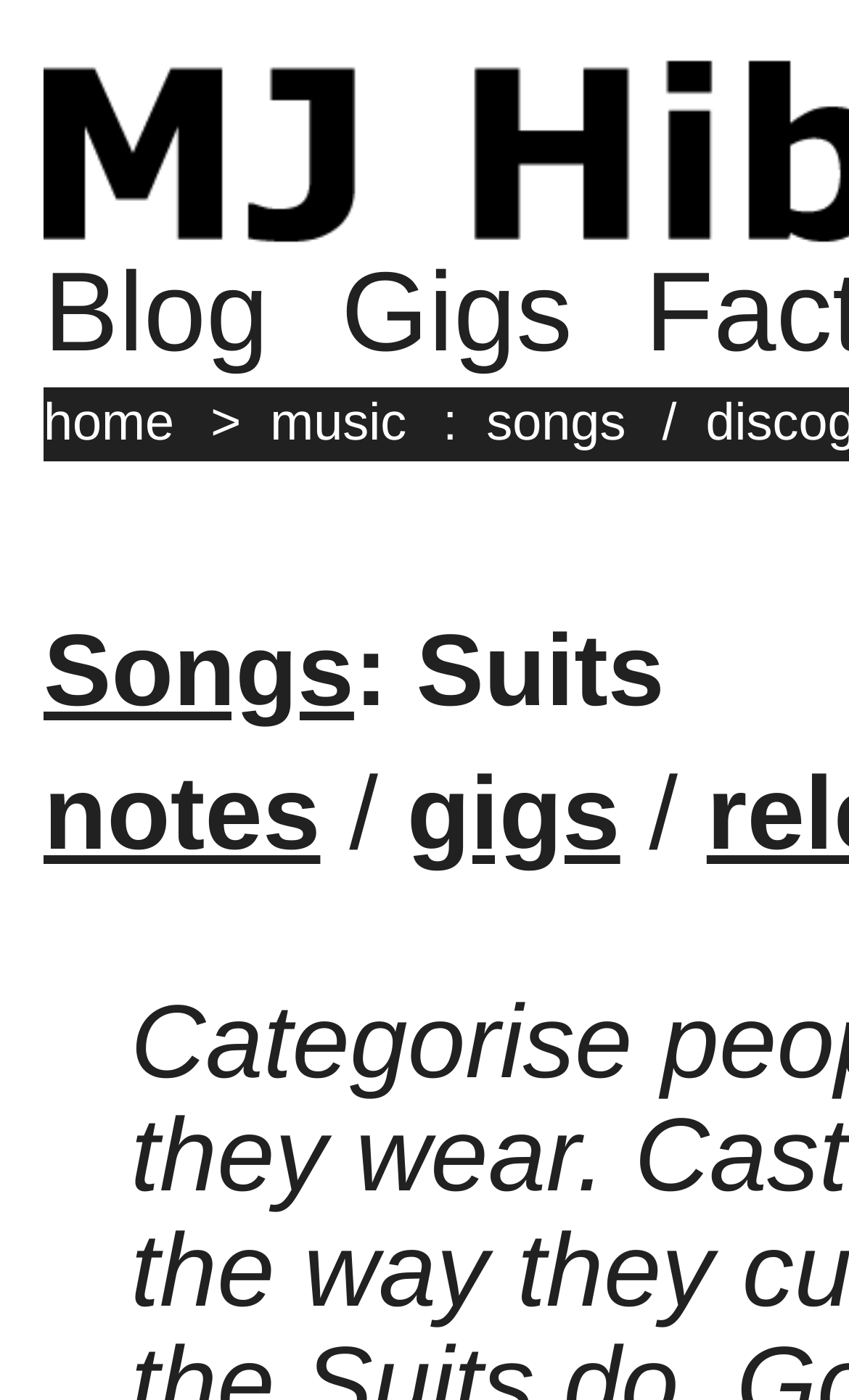Locate the bounding box coordinates of the clickable element to fulfill the following instruction: "view upcoming gigs". Provide the coordinates as four float numbers between 0 and 1 in the format [left, top, right, bottom].

[0.402, 0.177, 0.725, 0.267]